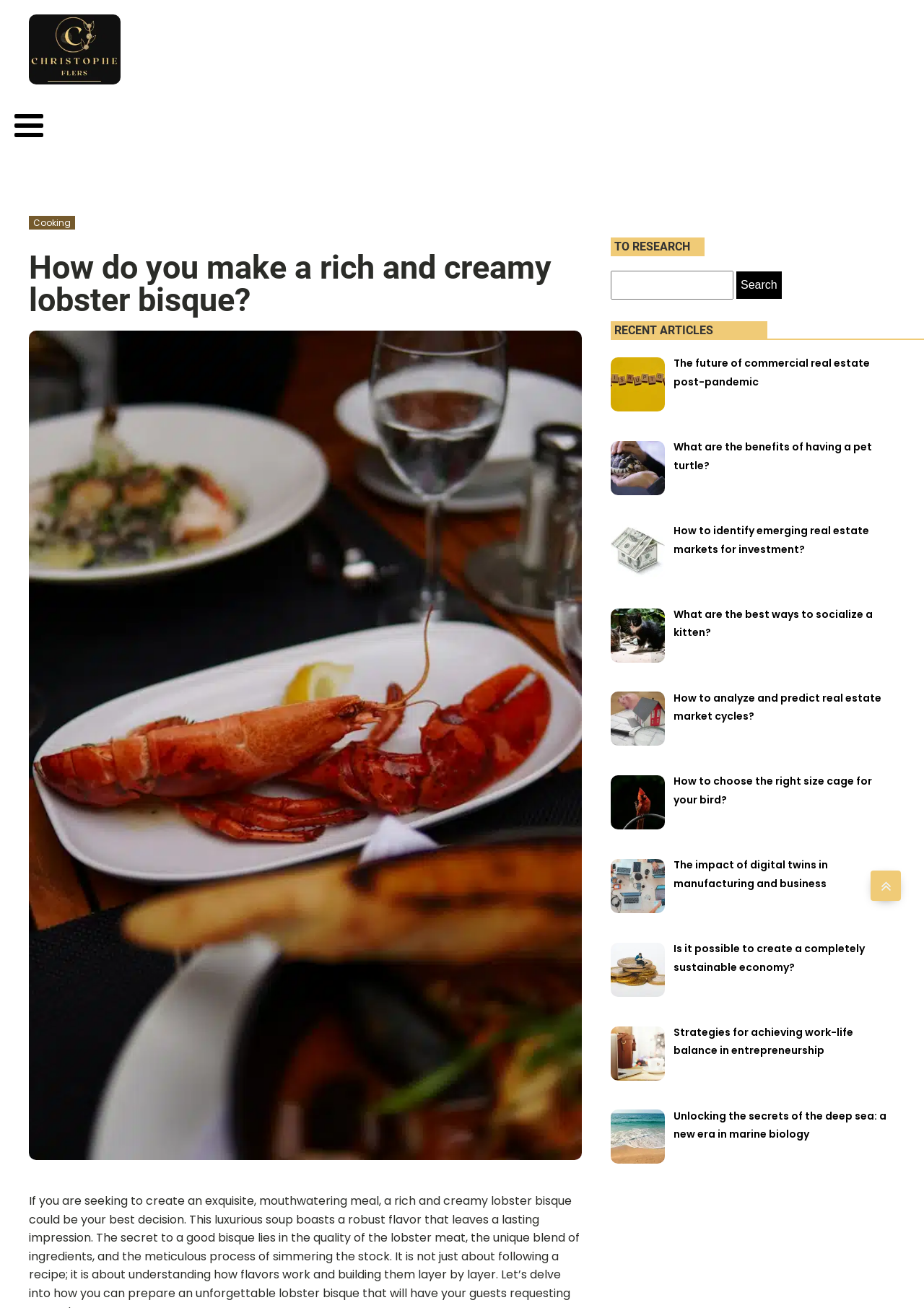How many links are there under 'RECENT ARTICLES'?
Based on the visual content, answer with a single word or a brief phrase.

9